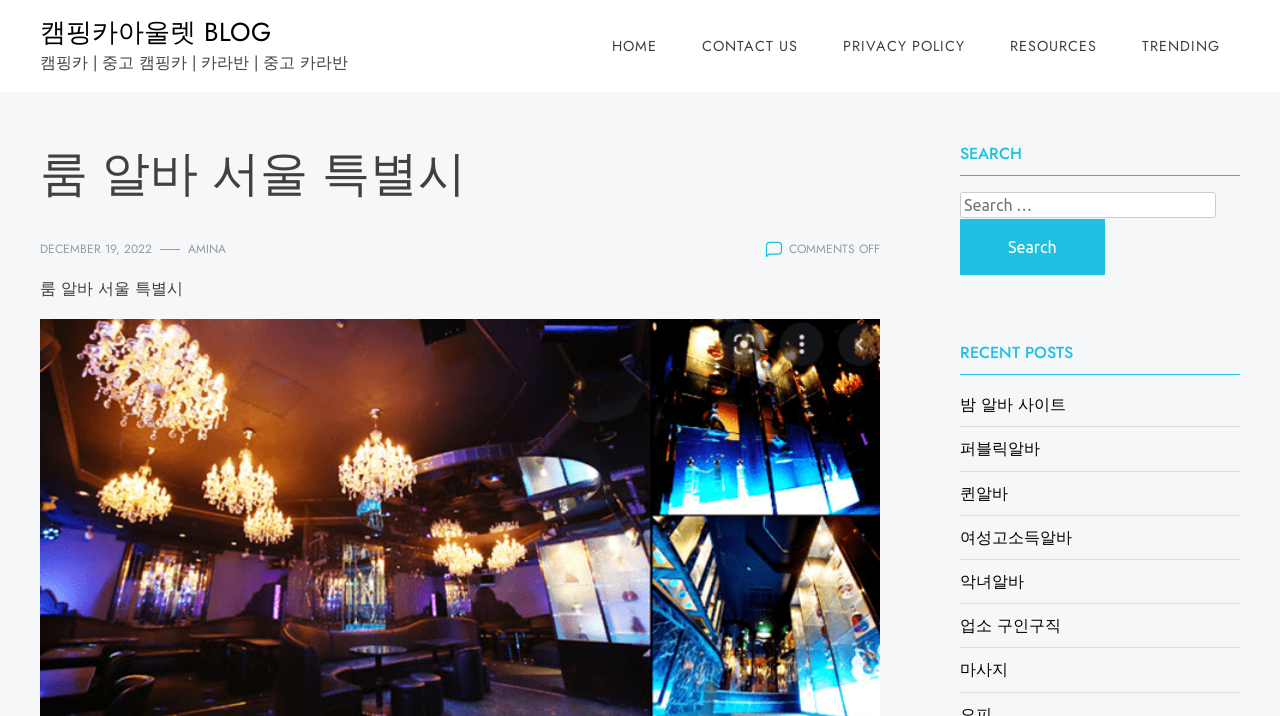What is the date of the latest post?
Answer the question with a thorough and detailed explanation.

The date of the latest post can be found at the top of the webpage, where it says 'DECEMBER 19, 2022' in a link format, indicating the date of the latest post.